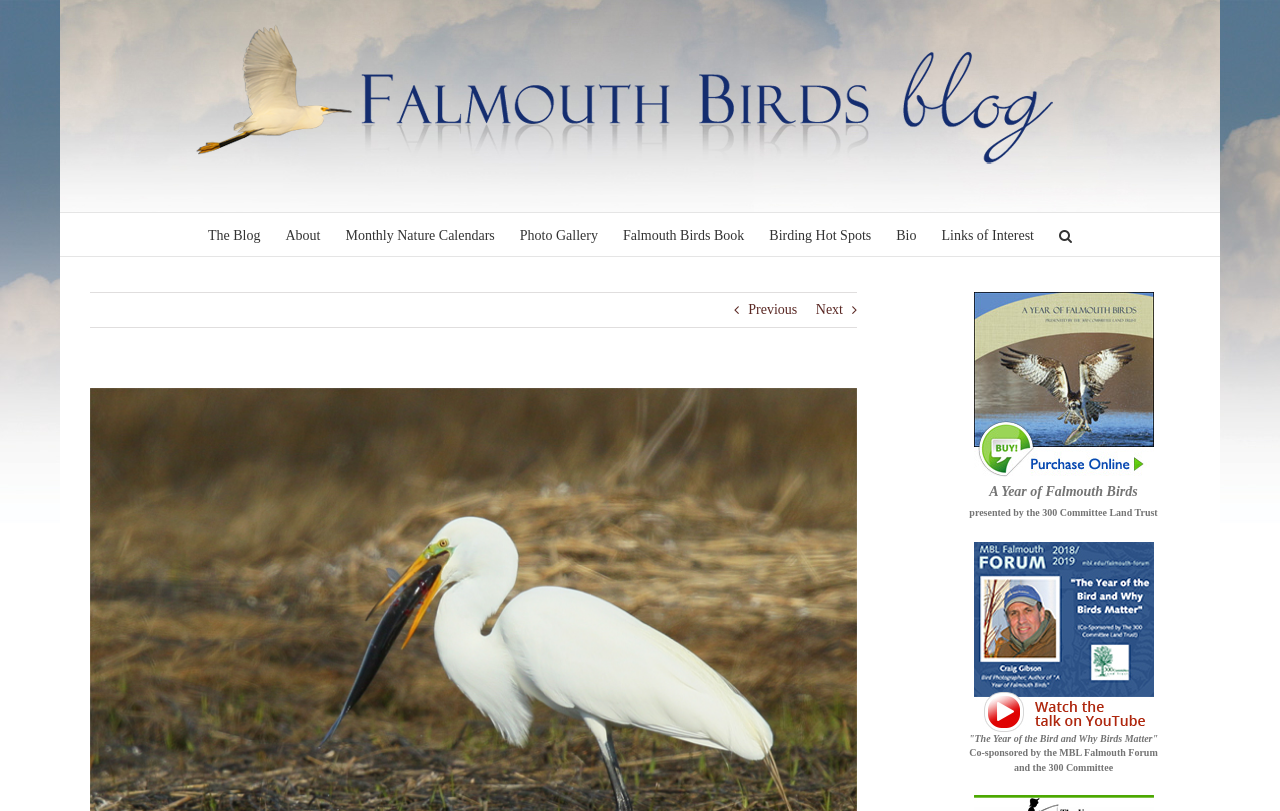Identify the bounding box coordinates of the element that should be clicked to fulfill this task: "Click the link to A Year of Falmouth Birds". The coordinates should be provided as four float numbers between 0 and 1, i.e., [left, top, right, bottom].

[0.761, 0.363, 0.901, 0.381]